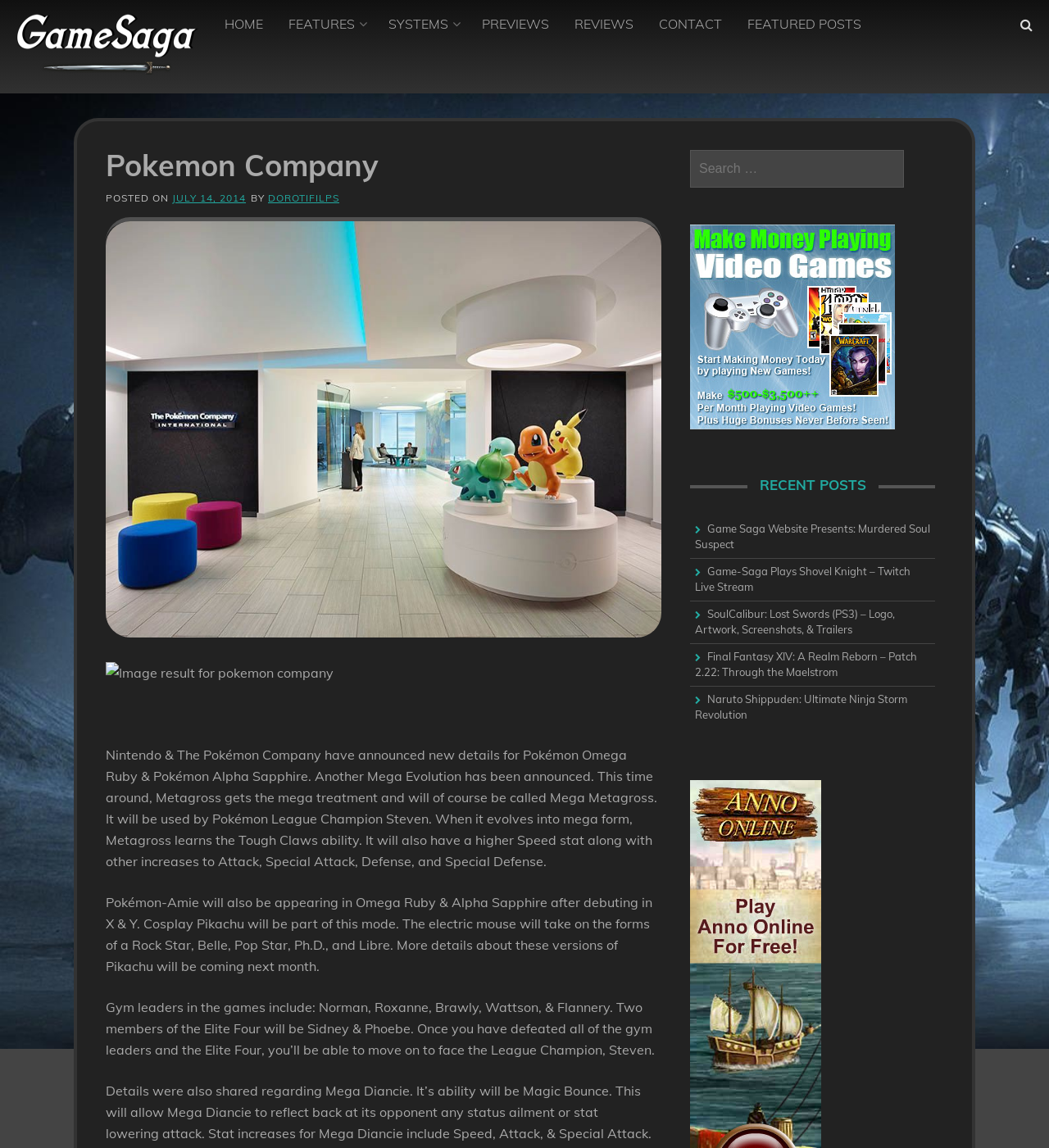Locate the bounding box coordinates of the clickable part needed for the task: "search for something".

[0.658, 0.131, 0.891, 0.167]